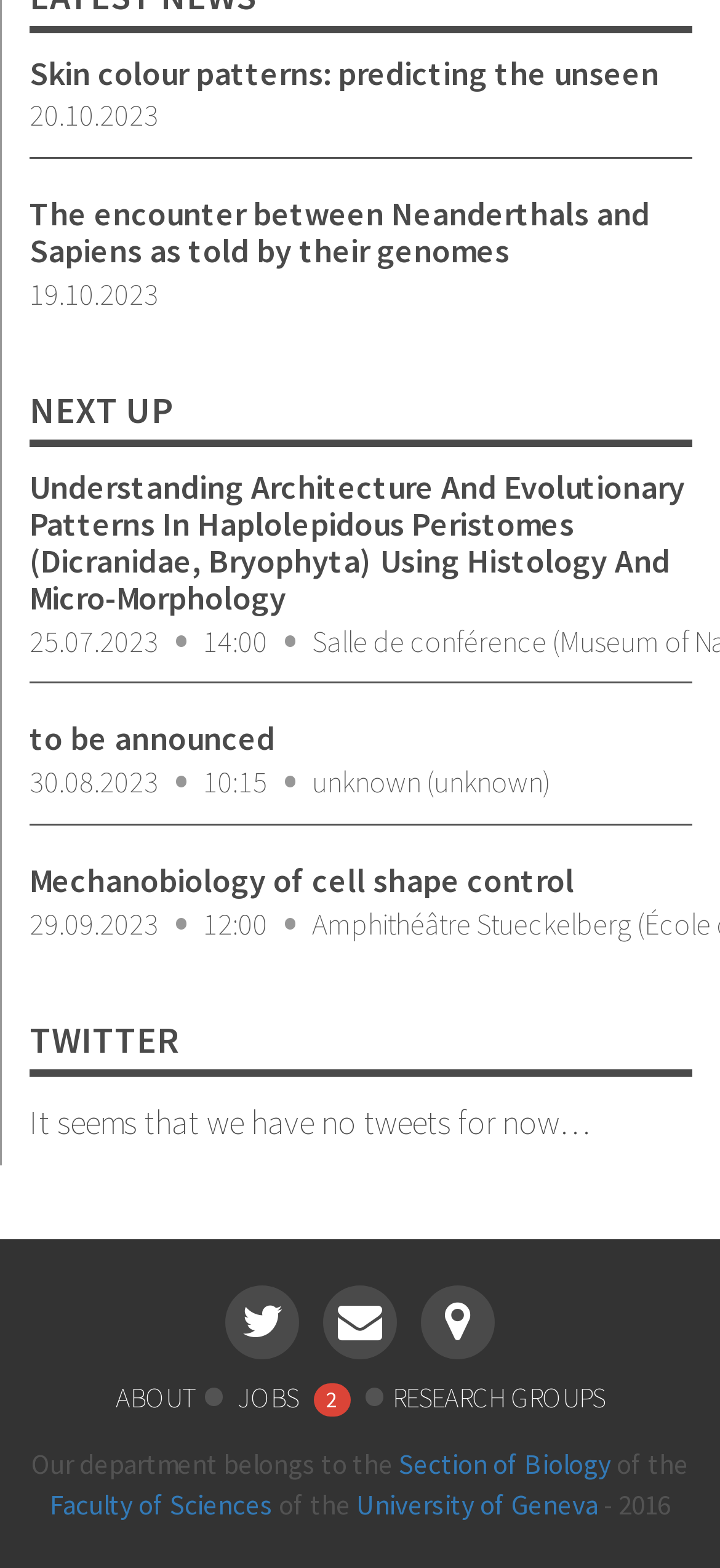Please identify the bounding box coordinates of the clickable area that will fulfill the following instruction: "Visit the University of Geneva website". The coordinates should be in the format of four float numbers between 0 and 1, i.e., [left, top, right, bottom].

[0.495, 0.948, 0.831, 0.97]